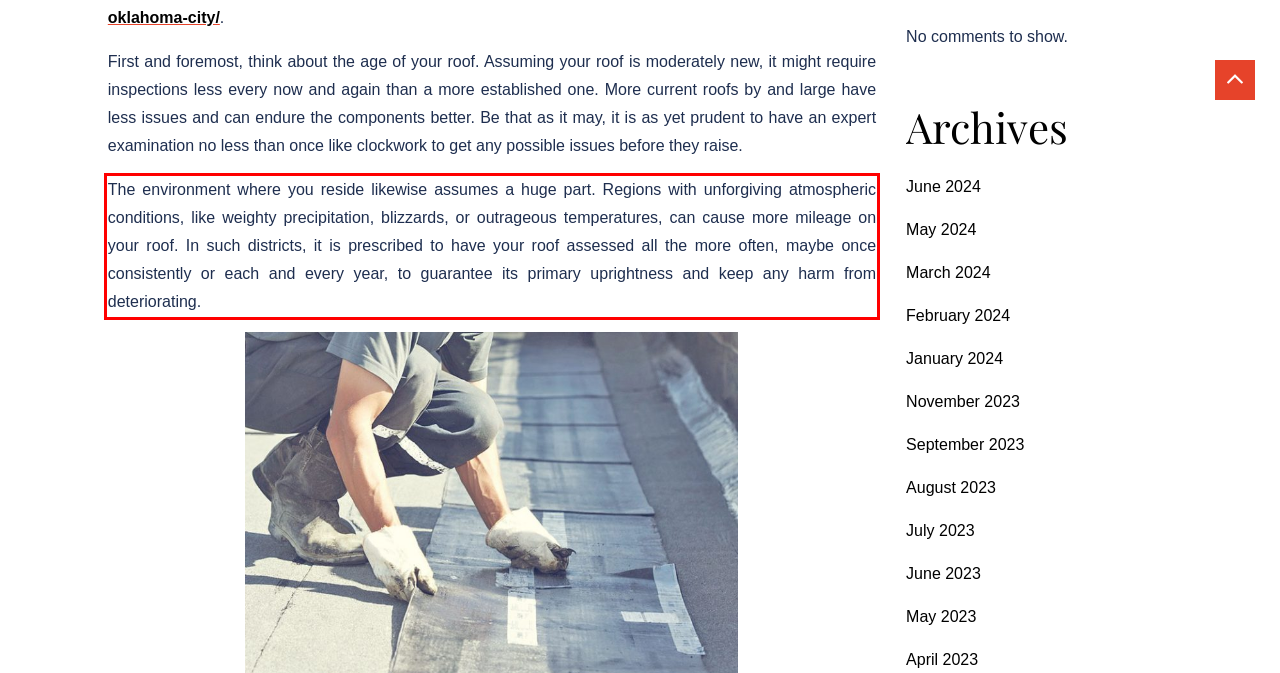Please examine the screenshot of the webpage and read the text present within the red rectangle bounding box.

The environment where you reside likewise assumes a huge part. Regions with unforgiving atmospheric conditions, like weighty precipitation, blizzards, or outrageous temperatures, can cause more mileage on your roof. In such districts, it is prescribed to have your roof assessed all the more often, maybe once consistently or each and every year, to guarantee its primary uprightness and keep any harm from deteriorating.